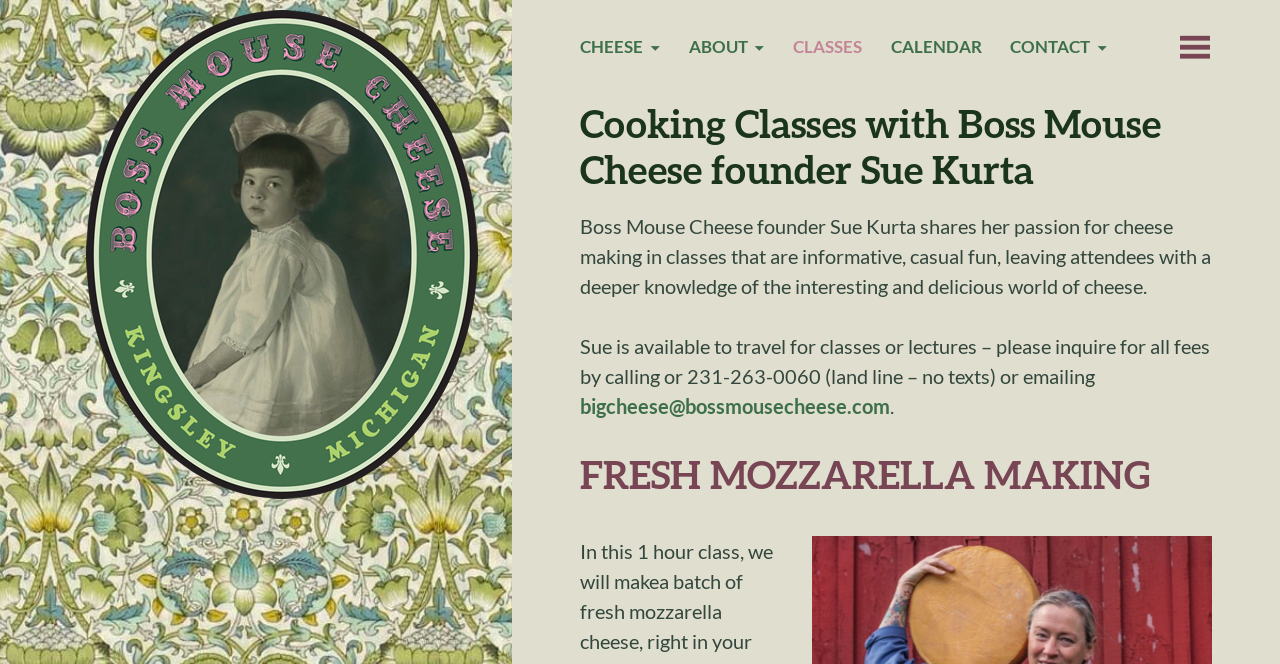Respond with a single word or phrase:
What is the email address to contact Sue?

bigcheese@bossmousecheese.com